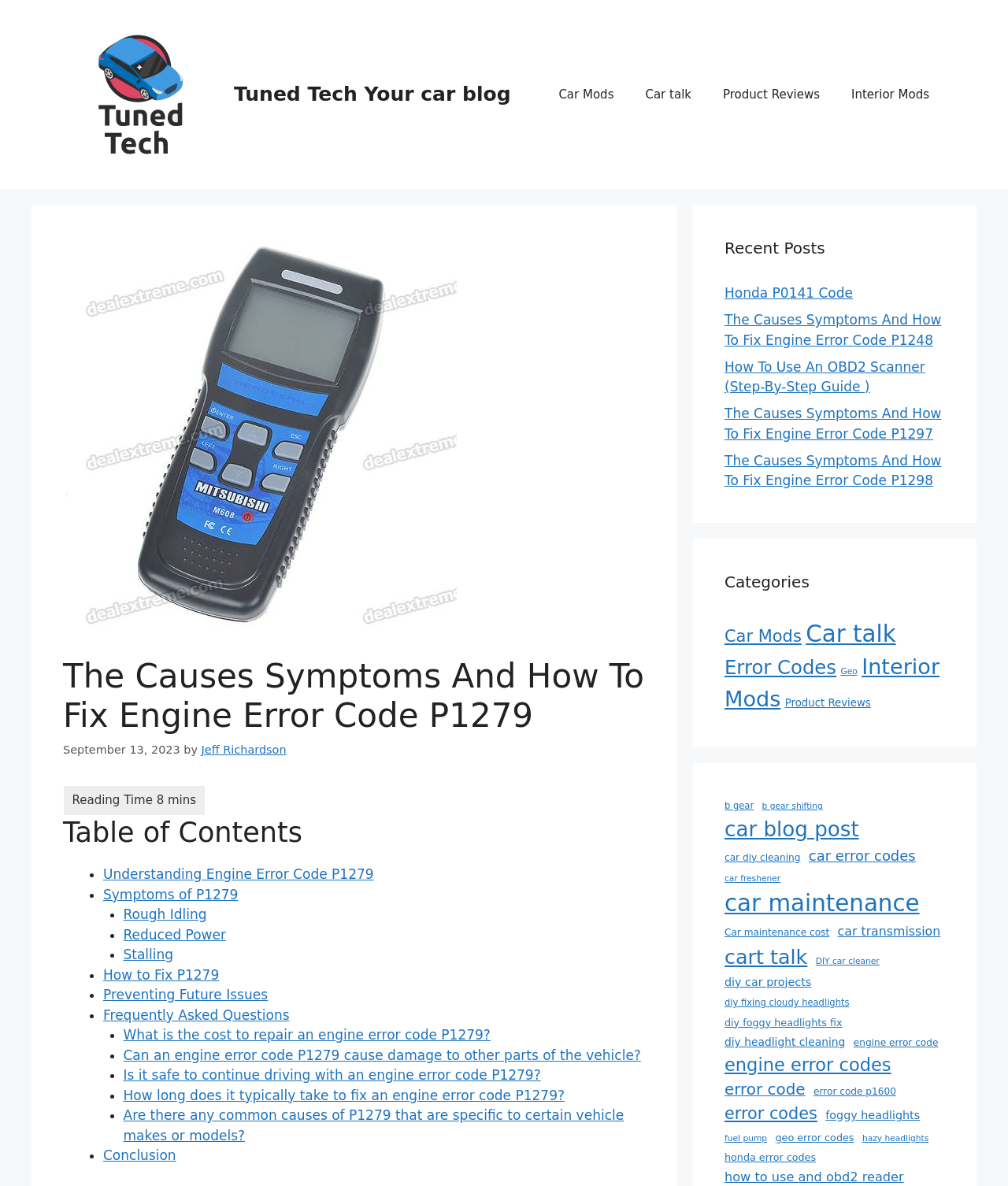What is the purpose of the 'Table of Contents' section?
Identify the answer in the screenshot and reply with a single word or phrase.

To provide a summary of the webpage's content